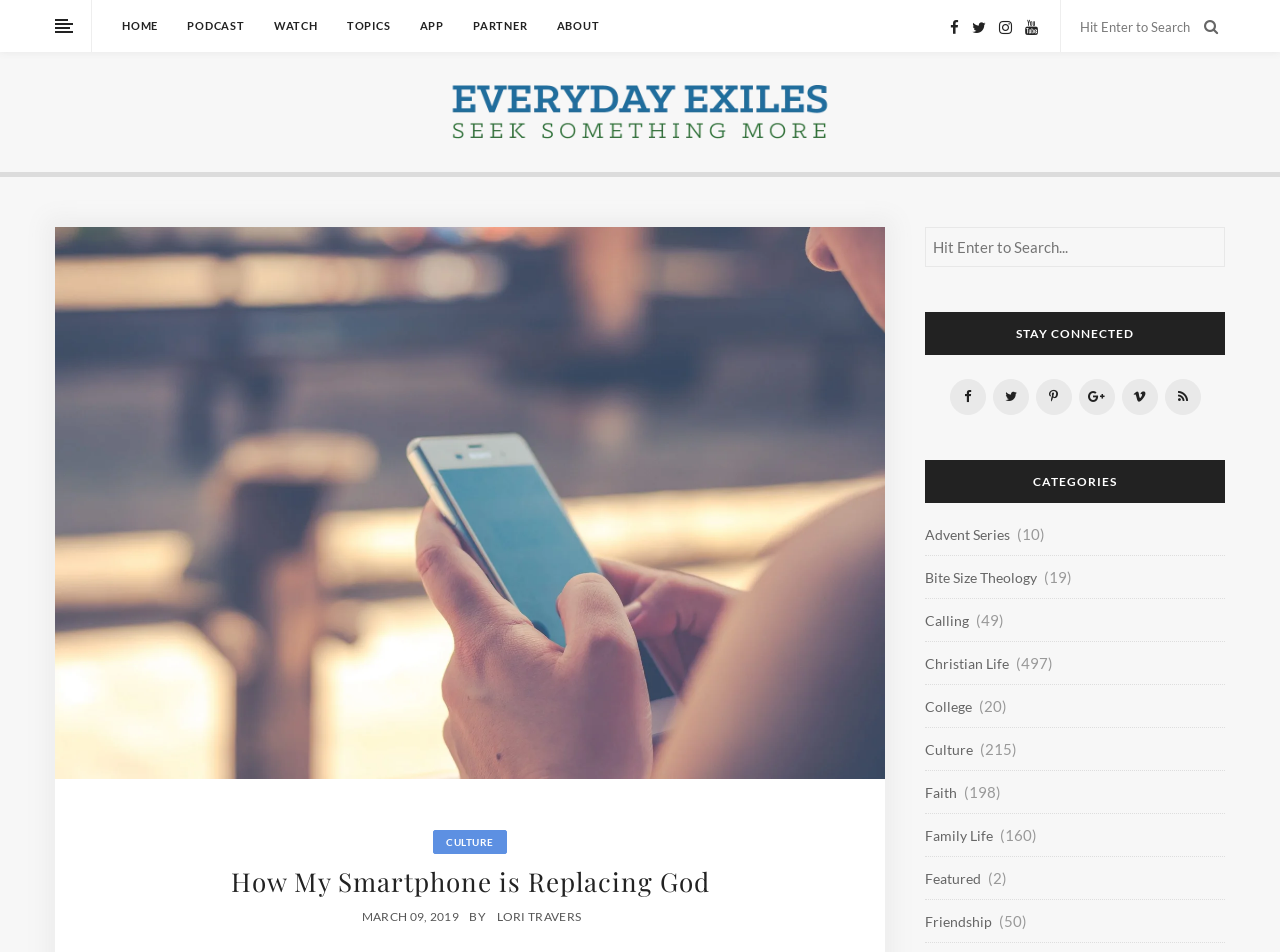Determine the bounding box coordinates of the region that needs to be clicked to achieve the task: "Read the article by LORI TRAVERS".

[0.388, 0.955, 0.454, 0.971]